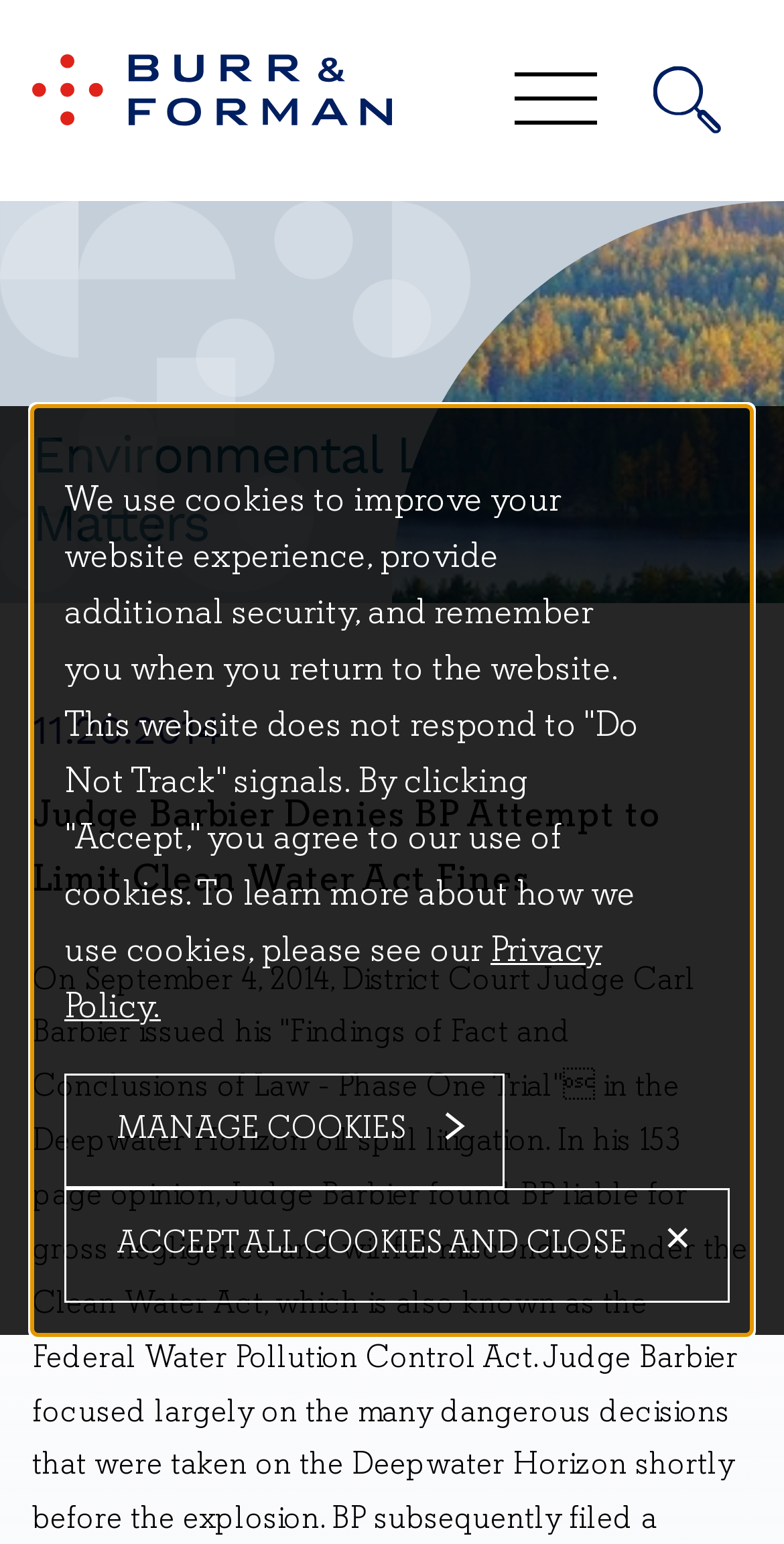Please determine the main heading text of this webpage.

Environmental Law Matters